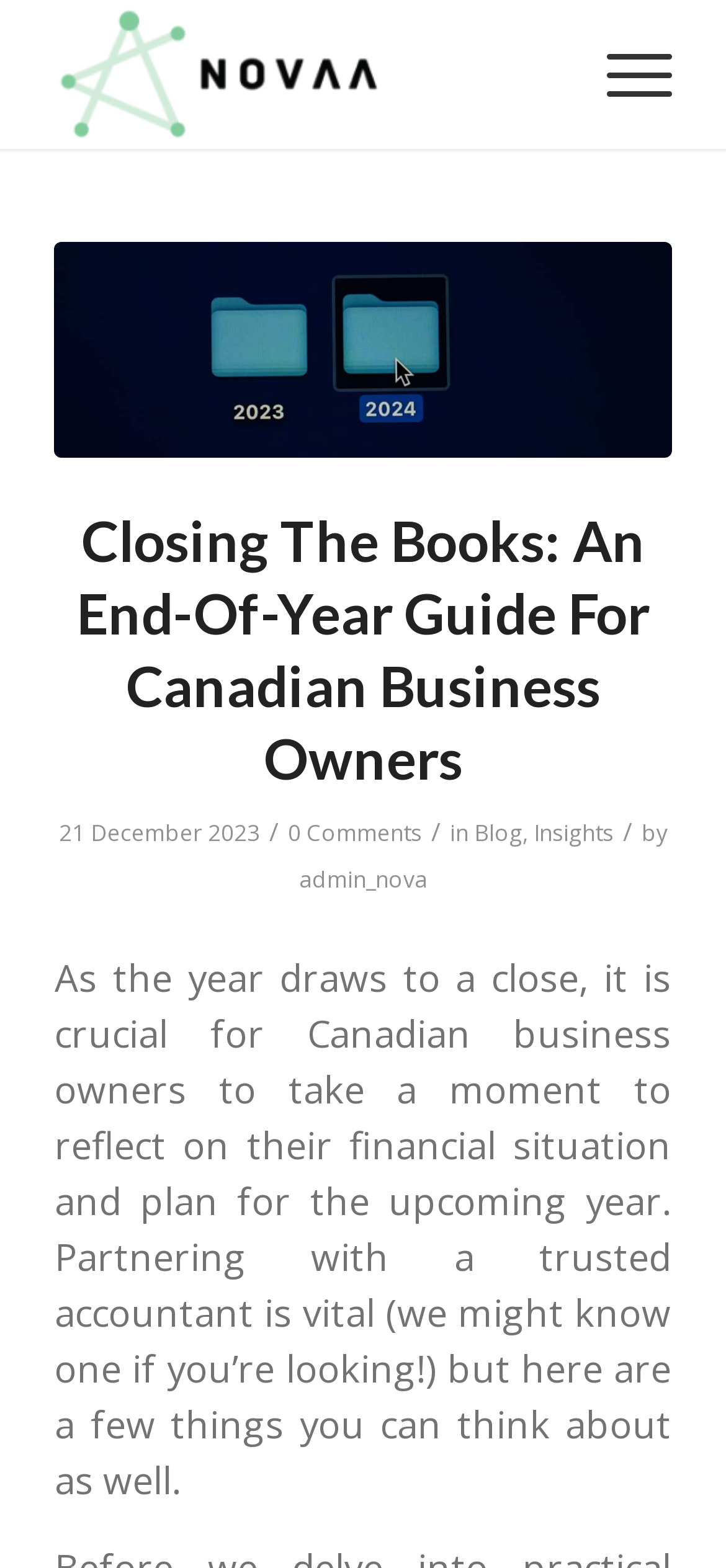Articulate a detailed summary of the webpage's content and design.

The webpage is an article titled "Closing The Books: An End-Of-Year Guide For Canadian Business Owners" on the Novaa Blog. At the top, there is a navigation bar with a logo of Novaa, a link to the homepage, and a menu button on the right side. Below the navigation bar, there is a large header section with the title of the article, a timestamp indicating the publication date of December 21, 2023, and some metadata including the number of comments, categories, and the author's name.

The main content of the article starts with a paragraph of text that discusses the importance of reflecting on one's financial situation and planning for the upcoming year as a Canadian business owner. The text is positioned in the middle of the page, spanning almost the entire width.

There are no images within the main content area, but there are two images on the page: one is the Novaa logo in the top-left corner, and the other is an image related to the year 2024, positioned above the header section.